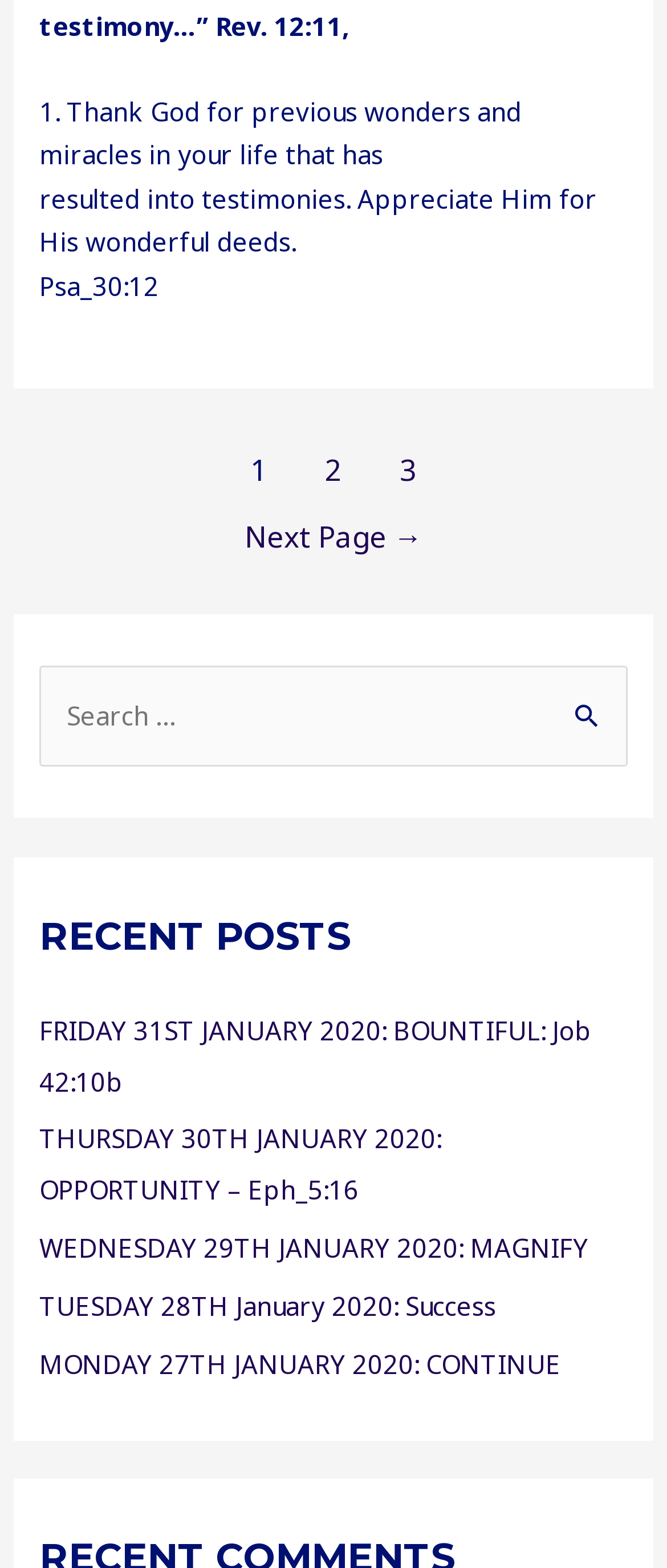Use the details in the image to answer the question thoroughly: 
What is the purpose of the search box?

I looked at the search box and its label 'Search for:', which suggests that it is used to search for posts on the website.